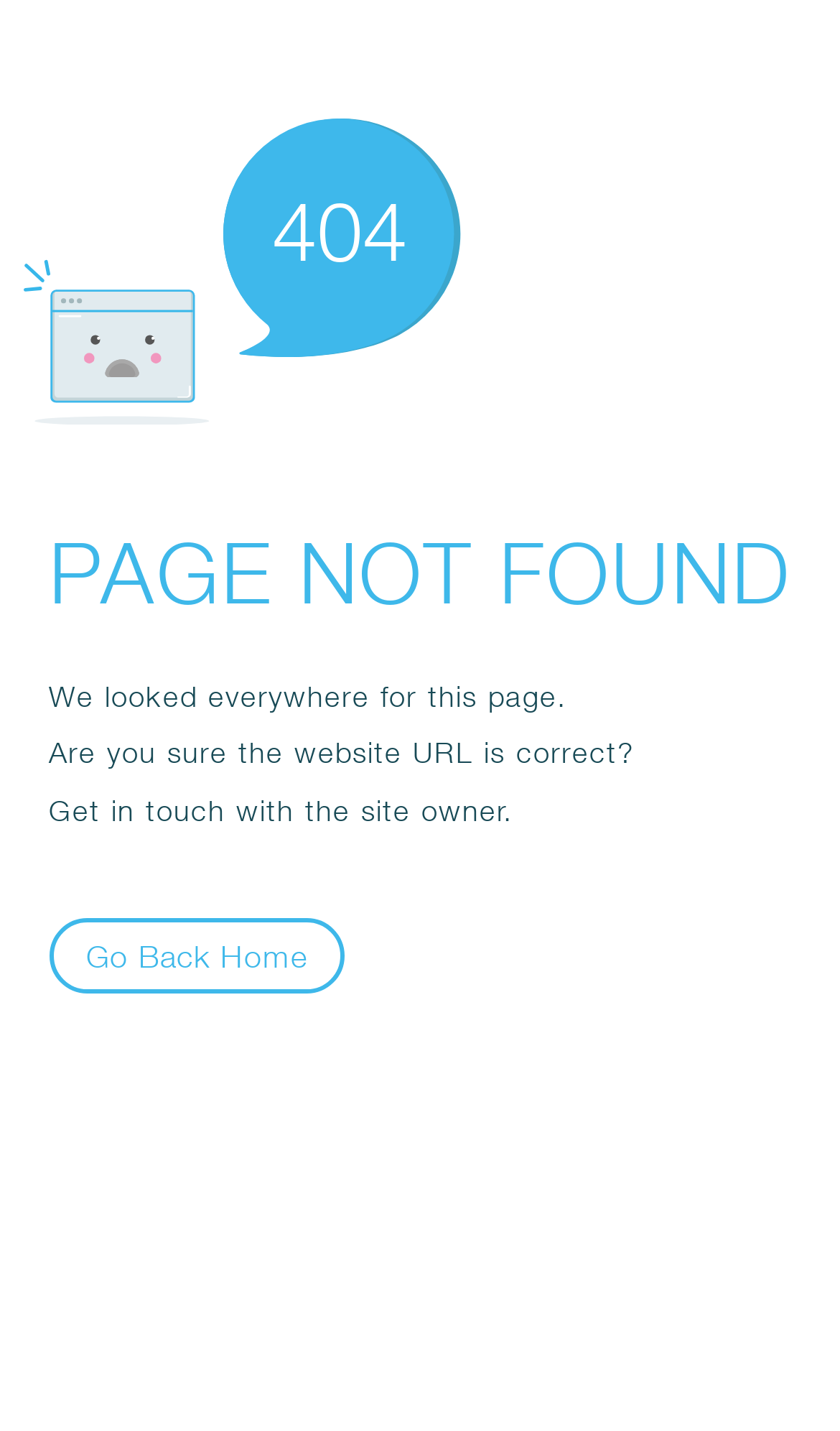Describe the webpage in detail, including text, images, and layout.

The webpage displays an error message, prominently featuring the text "404" in a large font size, positioned near the top center of the page. Below this, the text "PAGE NOT FOUND" is displayed in a slightly smaller font size, spanning almost the entire width of the page. 

Underneath, there are three paragraphs of text. The first paragraph reads "We looked everywhere for this page." The second paragraph asks "Are you sure the website URL is correct?" The third paragraph suggests "Get in touch with the site owner." These paragraphs are positioned in a vertical sequence, aligned to the left side of the page.

At the bottom left of the page, there is a button labeled "Go Back Home". An SVG icon is positioned at the top left corner of the page, but its contents are not specified.